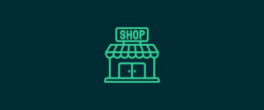Please look at the image and answer the question with a detailed explanation: What is written on the sign above the entrance?

The prominent sign above the entrance clearly reads 'SHOP', indicating the function of the storefront as a retail establishment.